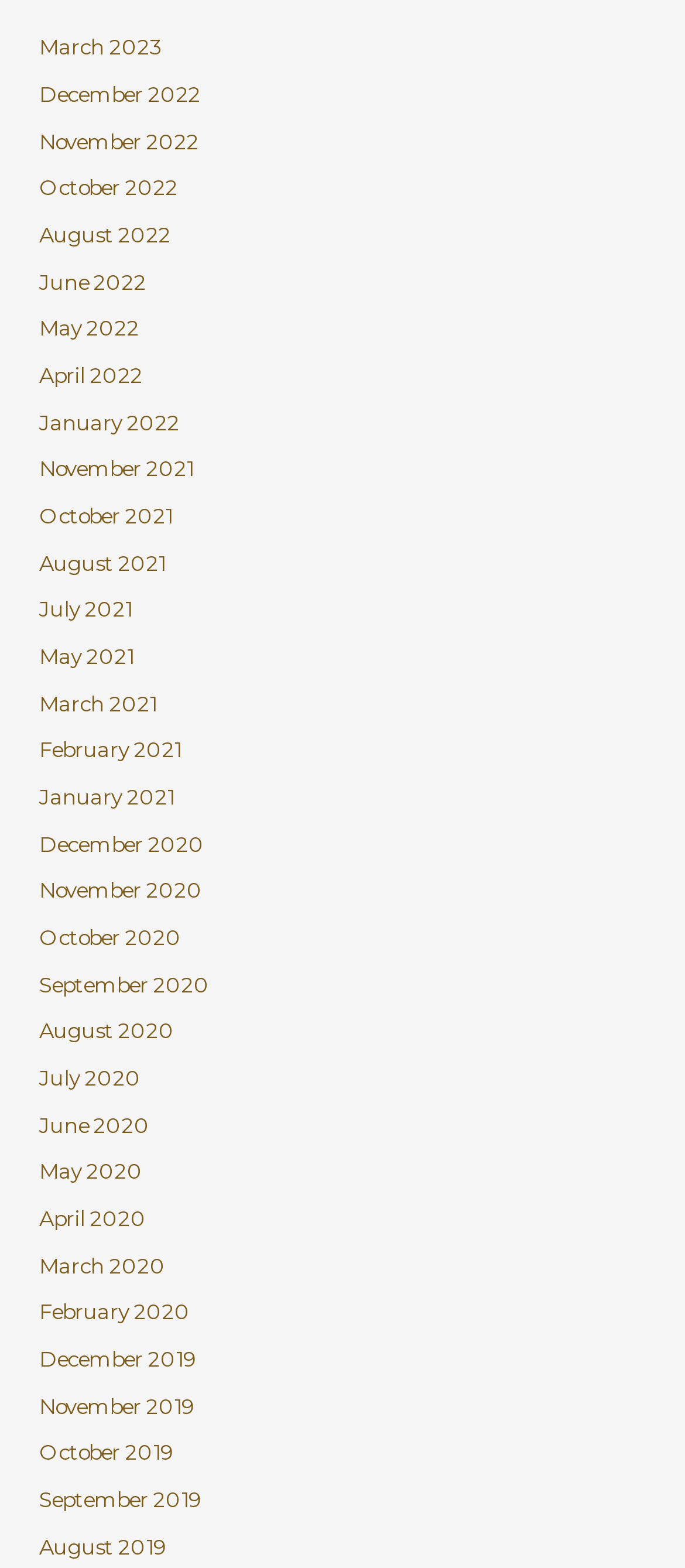Please find and report the bounding box coordinates of the element to click in order to perform the following action: "Follow the organization on LinkedIn". The coordinates should be expressed as four float numbers between 0 and 1, in the format [left, top, right, bottom].

None